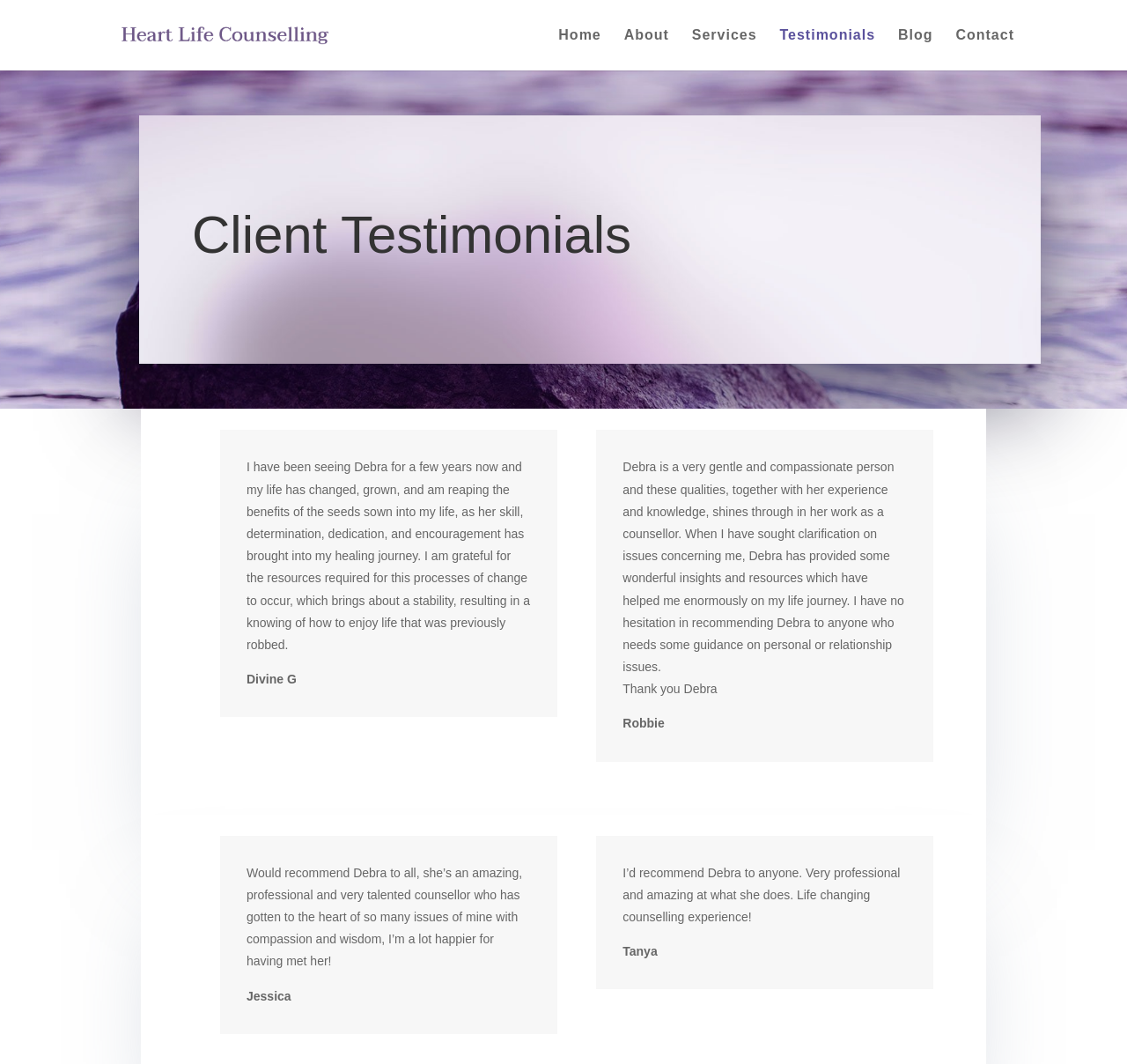Explain the webpage in detail, including its primary components.

The webpage is about Debra Battersby, a counsellor in Chirnside Park, specializing in anxiety, trauma, depression, and relationship stresses. At the top left, there is a link to "Heart Life Counselling Chirnside Park" accompanied by an image with the same name. 

To the right of the image, there are six links: "Home", "About", "Services", "Testimonials", "Blog", and "Contact", which are evenly spaced and aligned horizontally. 

Below these links, there is a heading "Client Testimonials" centered at the top of the page. Underneath the heading, there are four testimonials from clients, each consisting of a paragraph of text and a name. The testimonials are arranged in two columns, with two testimonials on the left and two on the right. 

The first testimonial on the left is from "Divine G", followed by another testimonial from "Robbie". On the right, there are testimonials from "Jessica" and "Tanya". Each testimonial is a personal endorsement of Debra's counselling services, praising her skills, compassion, and professionalism.